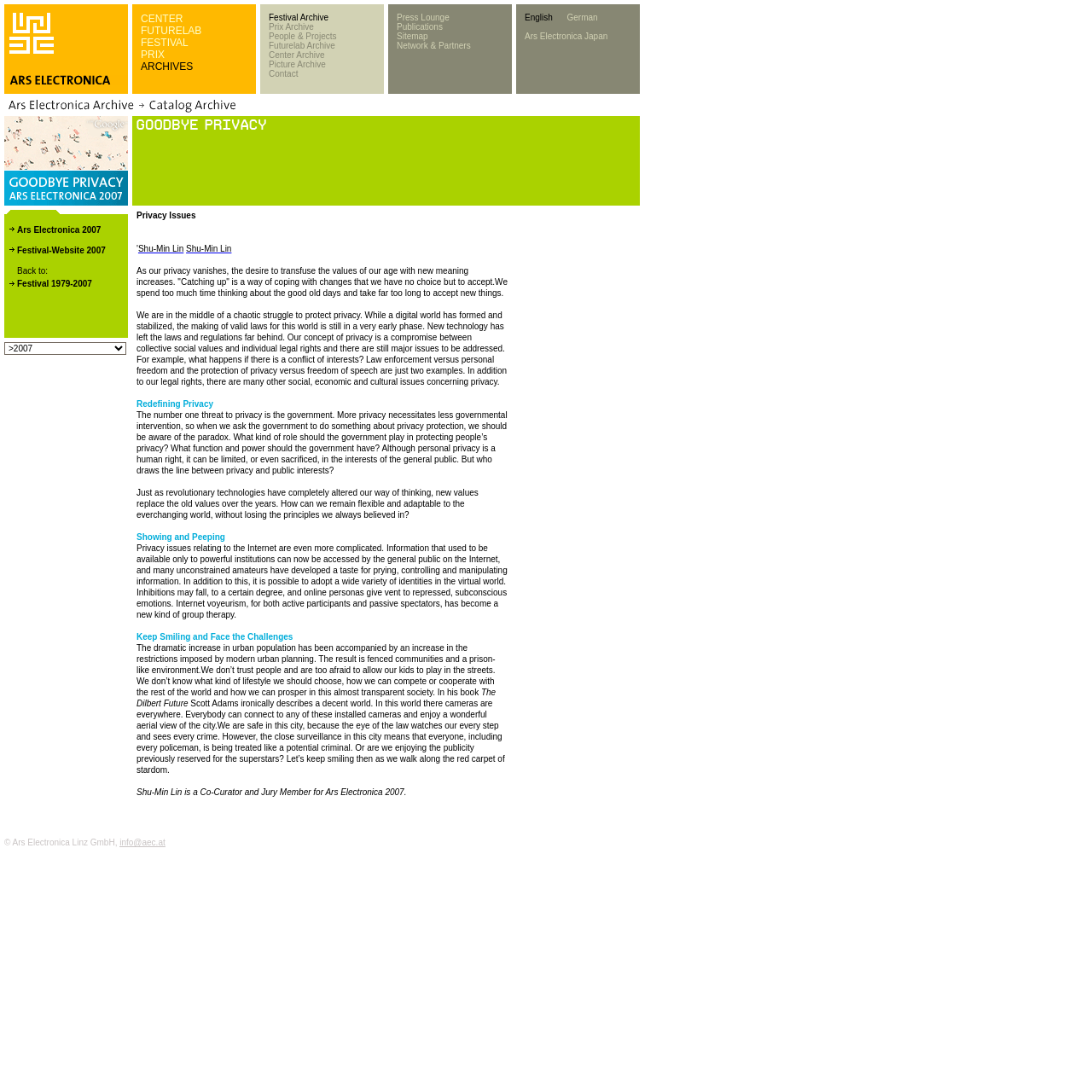Can you determine the bounding box coordinates of the area that needs to be clicked to fulfill the following instruction: "Click the link to CENTER"?

[0.129, 0.012, 0.167, 0.023]